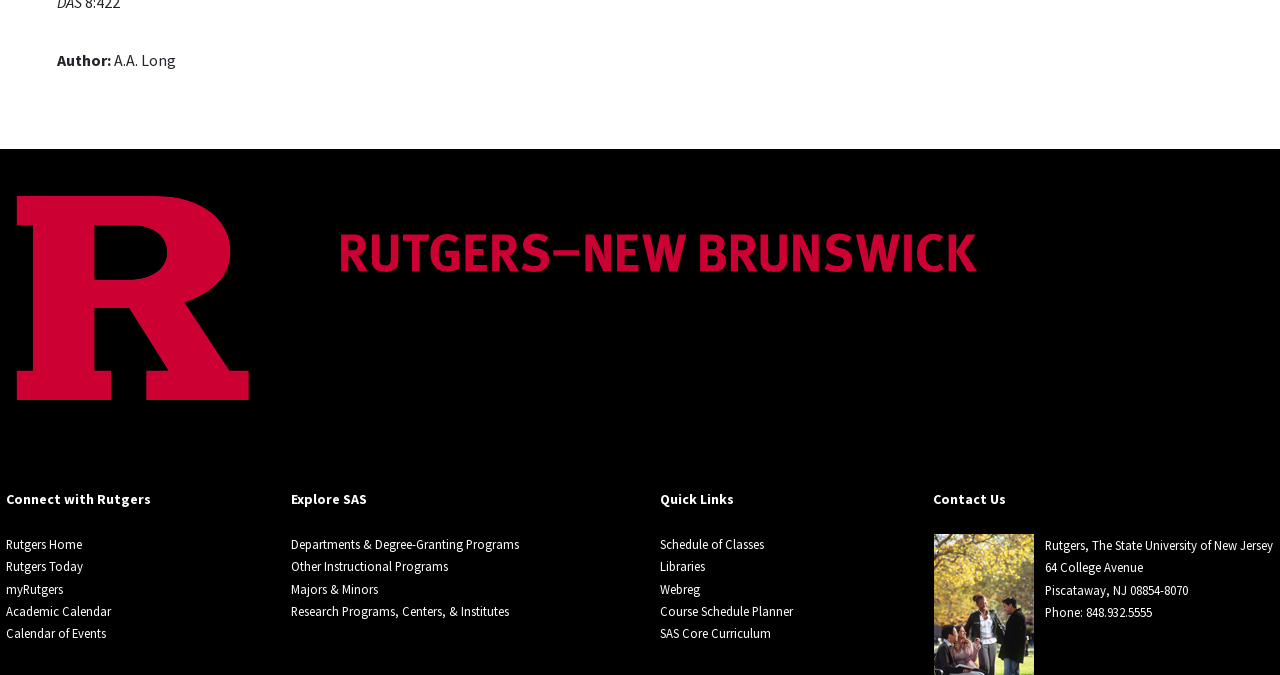Based on the element description: "myRutgers", identify the UI element and provide its bounding box coordinates. Use four float numbers between 0 and 1, [left, top, right, bottom].

[0.005, 0.86, 0.05, 0.884]